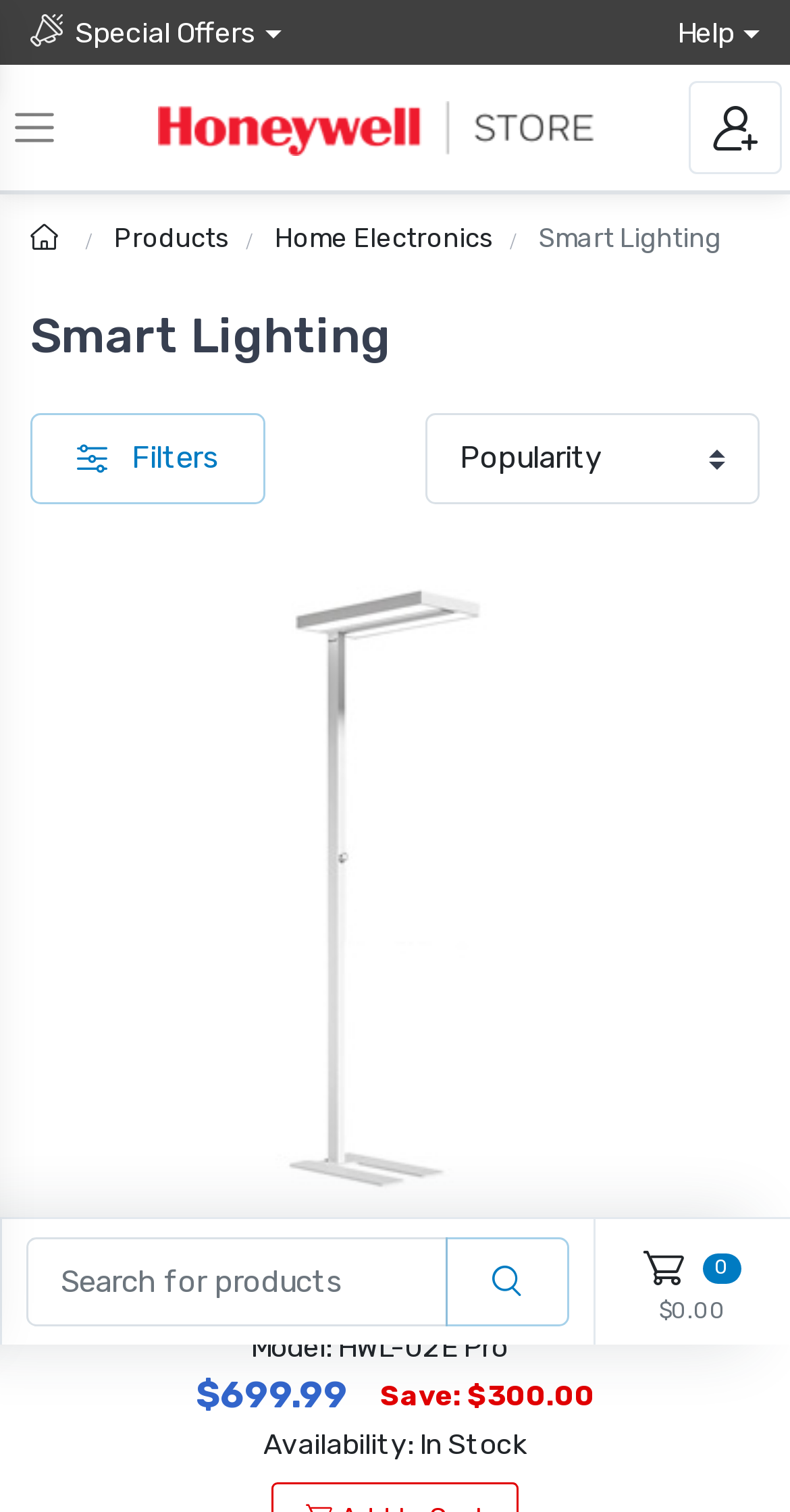Generate a comprehensive description of the webpage content.

The webpage is about Honeywell Smart Lighting, offering various lighting options. At the top left, there is a link to "Special Offers" and a button to expand the navigation menu. On the top right, there are links to "Help" and "Sign in to account". Below these, there is a breadcrumb navigation bar with links to "Products", "Home Electronics", and "Smart Lighting".

The main content of the page is a product listing, with a heading "Smart Lighting" at the top. There is a link to "Filters" on the left, and a combobox on the right. The product listing takes up most of the page, with a single product displayed prominently. The product has an image, a title "Honeywell Dual Light LED Eye Protection Floor Lamp, Natural Daylight, Modern Industrial Style - HWL-02E Pro", and a description "Honeywell Dual Light LED Eye Protection Floor Lamp in Modern Industrial Style". Below the title, there are details about the product, including the model number, price, savings, and availability.

On the right side of the page, there is a search bar with a textbox to enter search queries and a button to submit the search. Below the search bar, there is a link to view the shopping cart, which is currently empty.